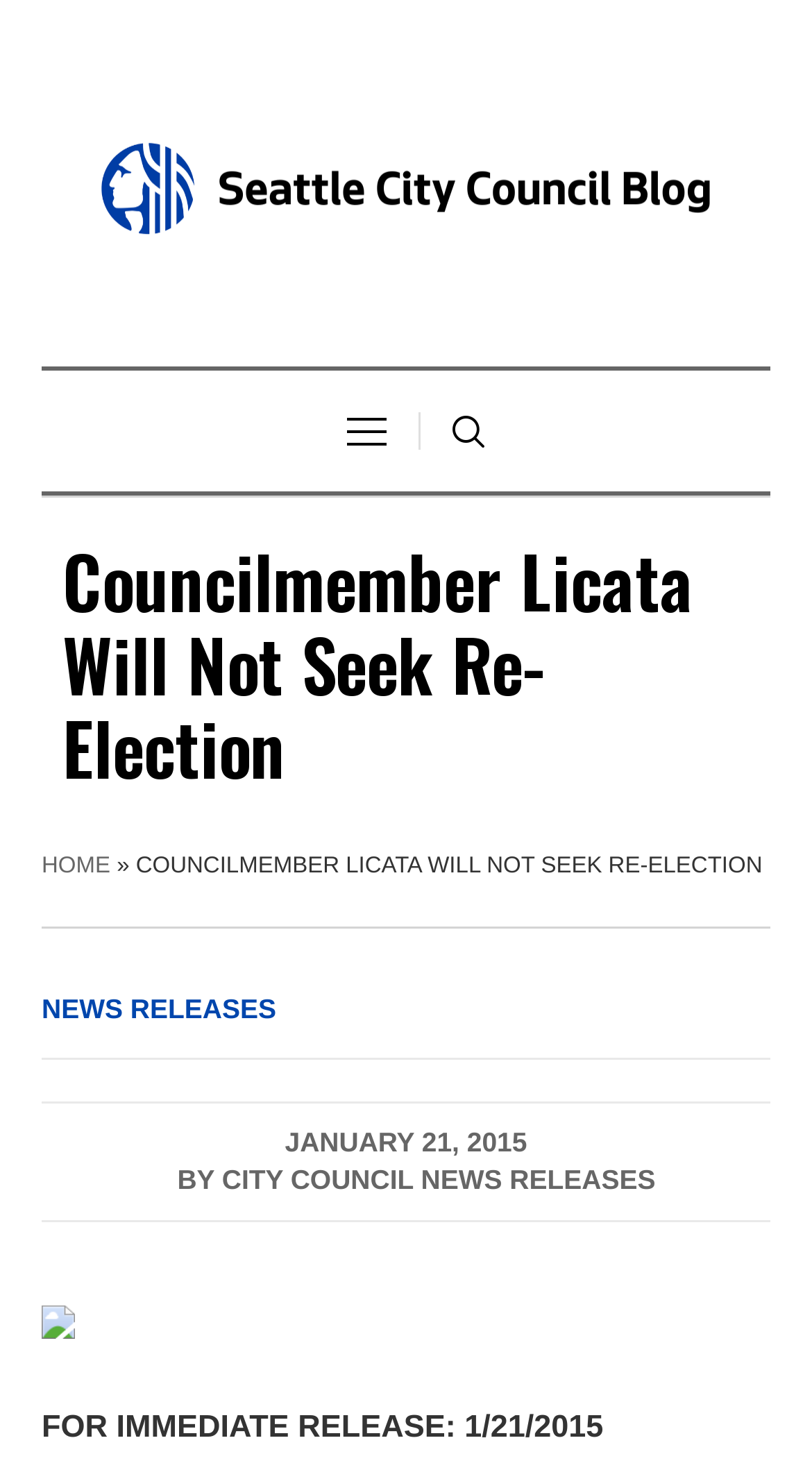Bounding box coordinates should be in the format (top-left x, top-left y, bottom-right x, bottom-right y) and all values should be floating point numbers between 0 and 1. Determine the bounding box coordinate for the UI element described as: News Releases

[0.051, 0.672, 0.34, 0.693]